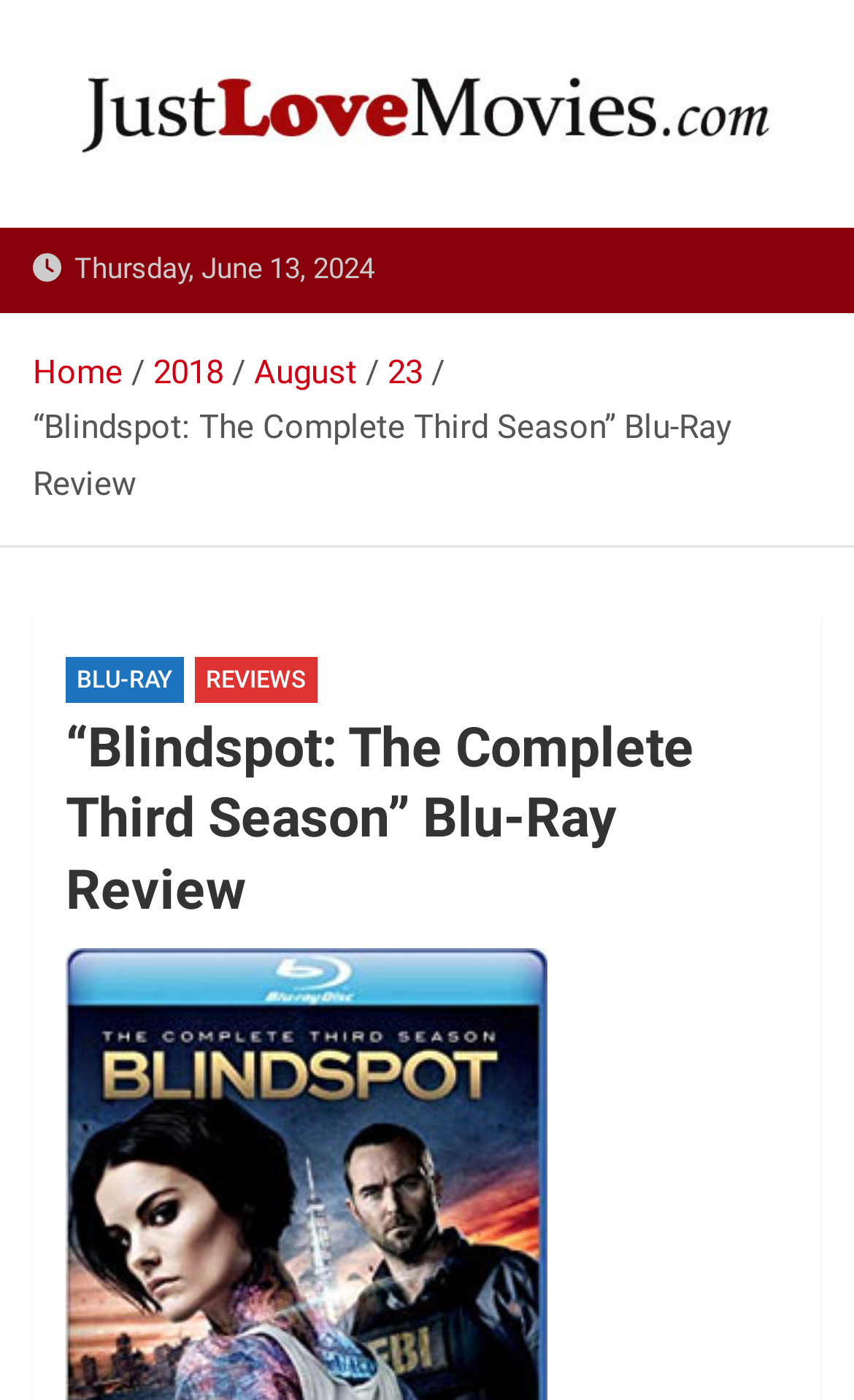Provide the bounding box coordinates of the HTML element described as: "Just Love Movies". The bounding box coordinates should be four float numbers between 0 and 1, i.e., [left, top, right, bottom].

[0.038, 0.143, 0.638, 0.198]